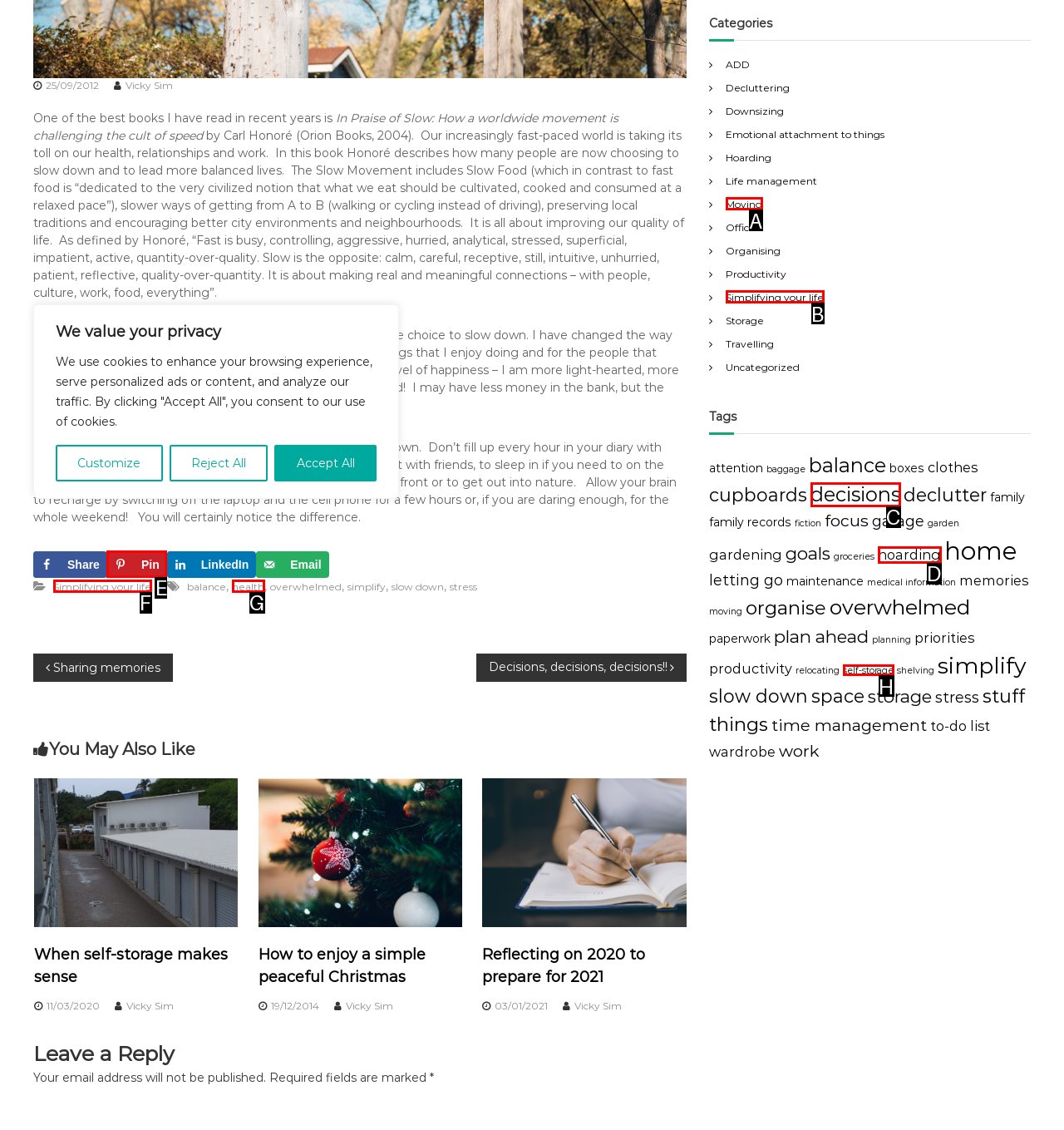Tell me the letter of the option that corresponds to the description: health
Answer using the letter from the given choices directly.

G